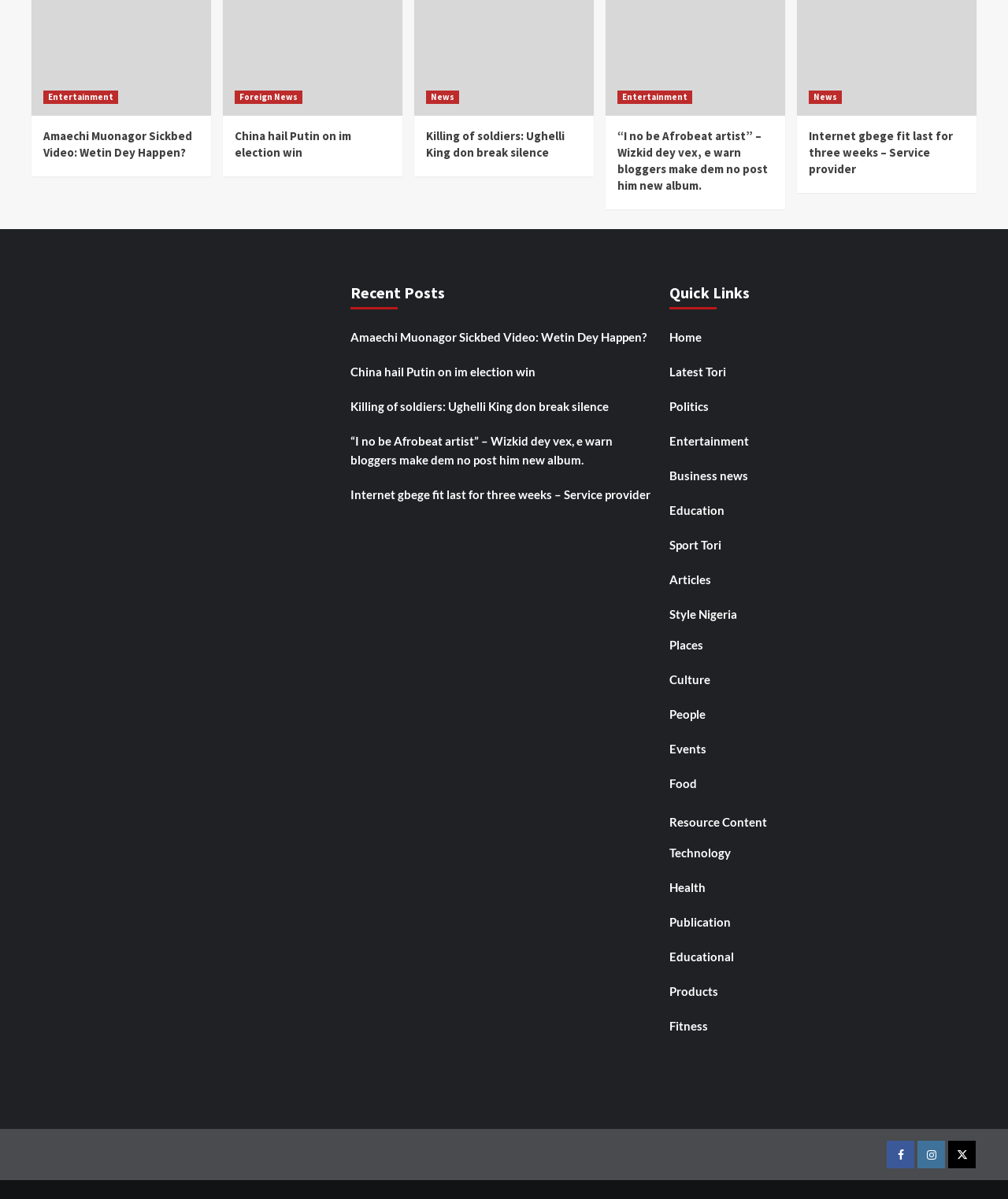Find and specify the bounding box coordinates that correspond to the clickable region for the instruction: "Visit the Home page".

[0.664, 0.273, 0.969, 0.299]